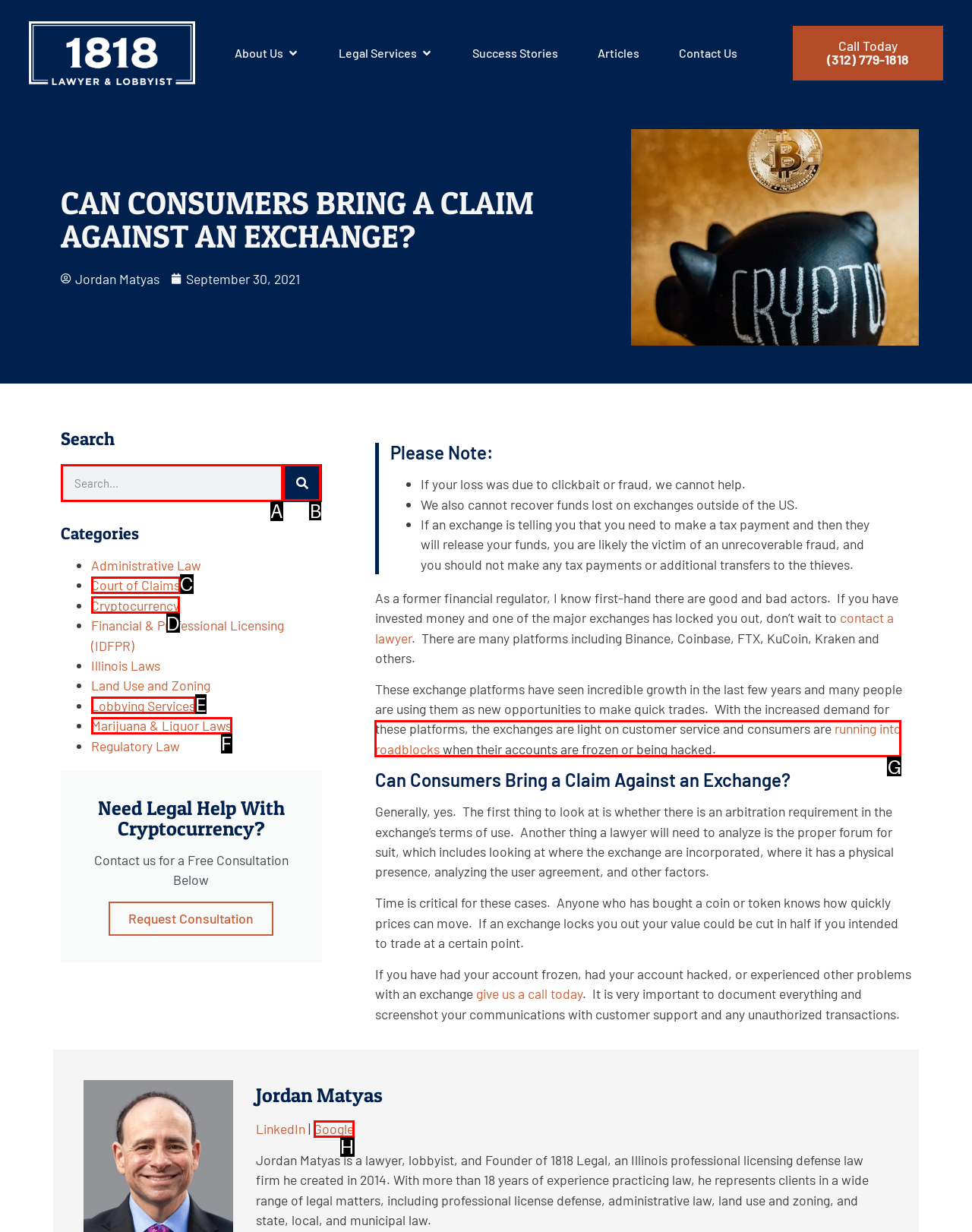Based on the choices marked in the screenshot, which letter represents the correct UI element to perform the task: Search for something?

A